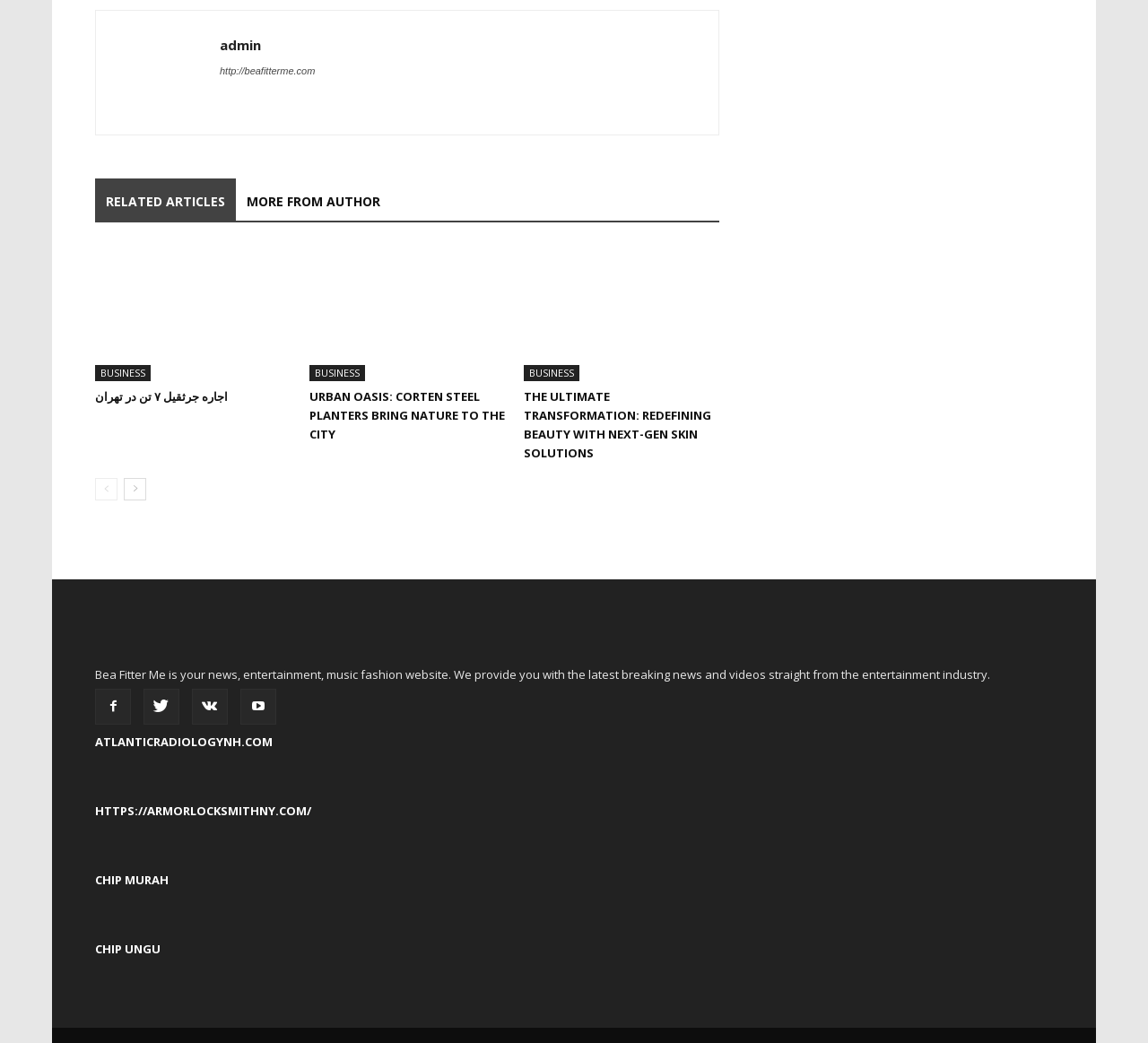Locate the bounding box coordinates of the UI element described by: "MORE FROM AUTHOR". The bounding box coordinates should consist of four float numbers between 0 and 1, i.e., [left, top, right, bottom].

[0.205, 0.171, 0.341, 0.212]